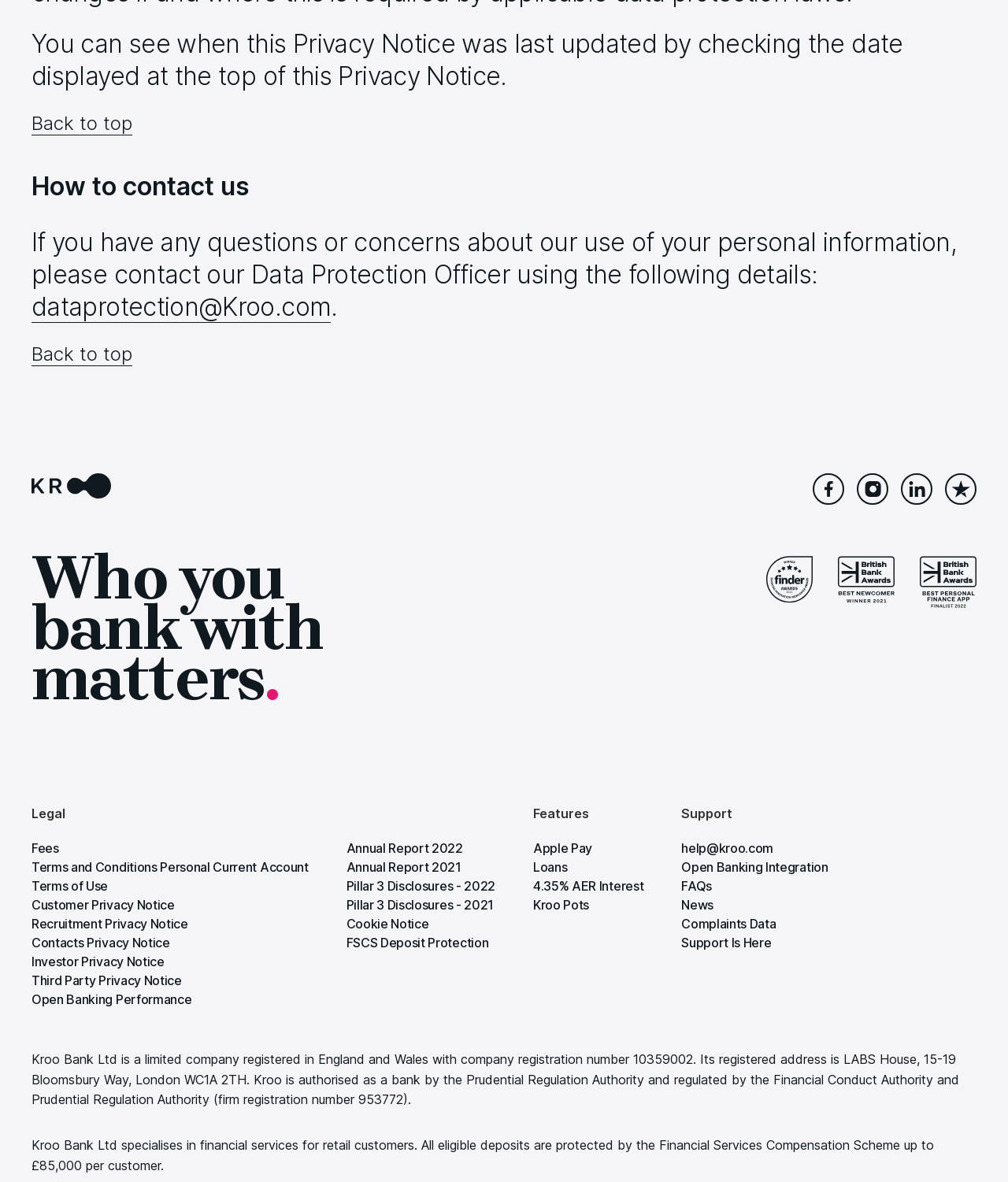Please determine the bounding box coordinates of the clickable area required to carry out the following instruction: "Get help from support". The coordinates must be four float numbers between 0 and 1, represented as [left, top, right, bottom].

[0.676, 0.711, 0.767, 0.724]